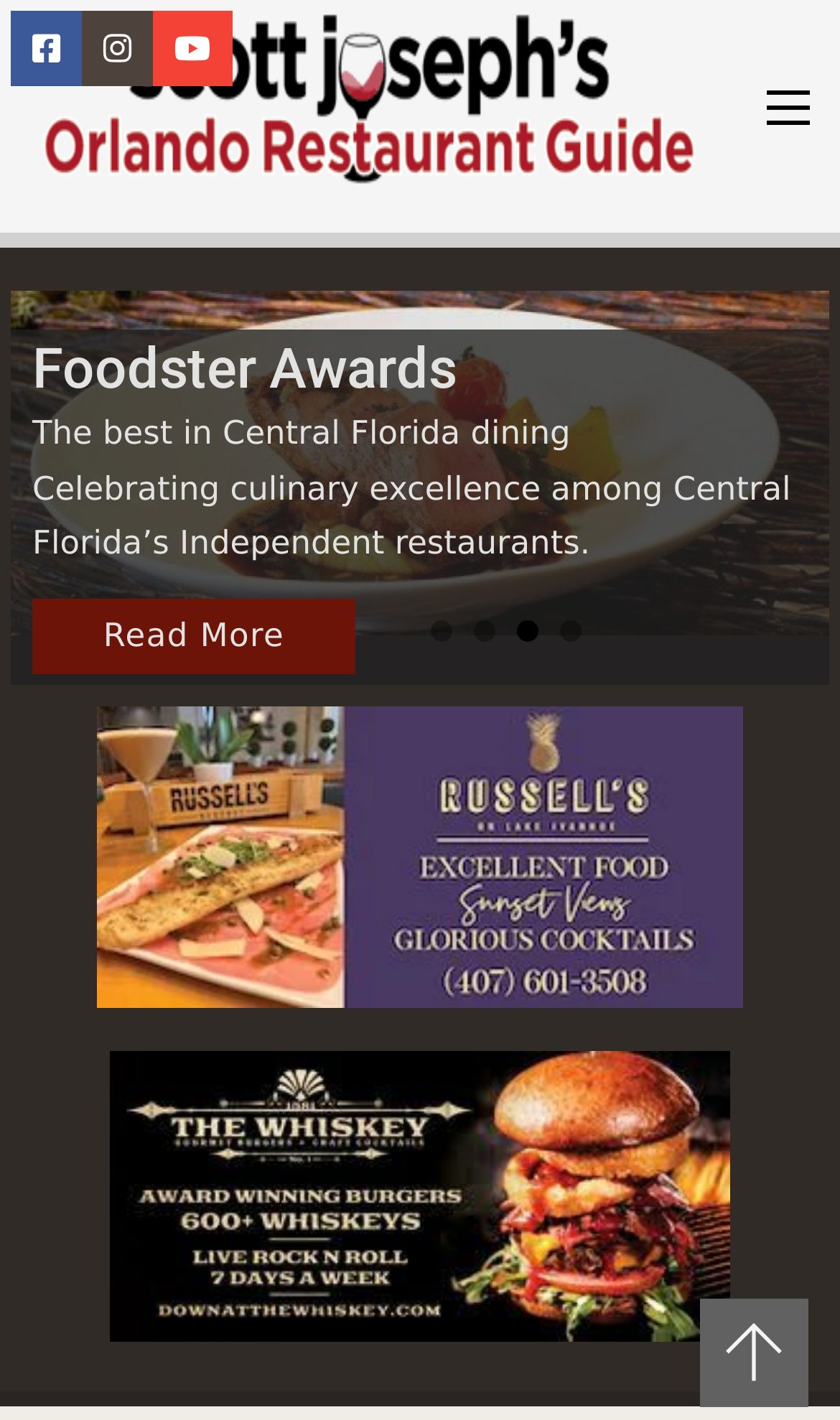Give a detailed account of the webpage.

This webpage is a restaurant guide, specifically the Scott Joseph Orlando Restaurant Guide, featuring recent reviews and news. At the top left, there are three social media links, represented by icons, followed by a search bar. On the top right, there is a mobile menu button. 

Below the top section, there is a tab panel with four tabs, currently displaying the fourth tab. The tab panel takes up most of the page's width. The fourth tab is titled "By Features" and has a heading asking users if they are looking for specific dining features such as outdoor dining, Sunday brunch, or a quiet place. Below this heading, there is a paragraph of text and a "Read More" link.

Underneath the tab panel, there is a horizontal tab list with four tabs, allowing users to navigate between different slides. The fourth tab is currently selected. 

At the bottom of the page, there are two more links, one above the other, taking up most of the page's width.